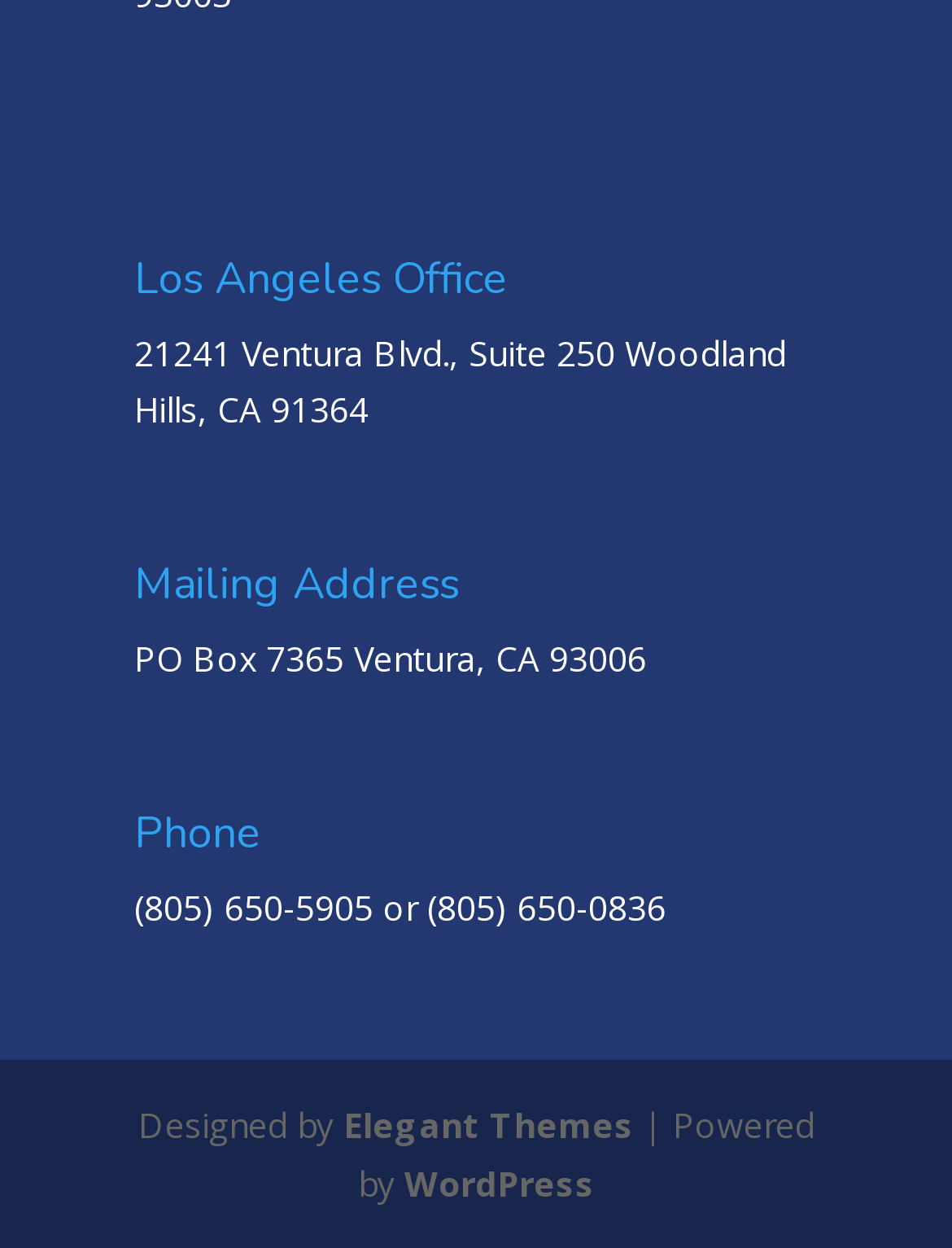What is the city of the mailing address?
Using the details shown in the screenshot, provide a comprehensive answer to the question.

The answer can be found in the static text element that is a child of the root element, which is located below the 'Mailing Address' heading. The text is 'PO Box 7365 Ventura, CA 93006', and the city is 'Ventura'.